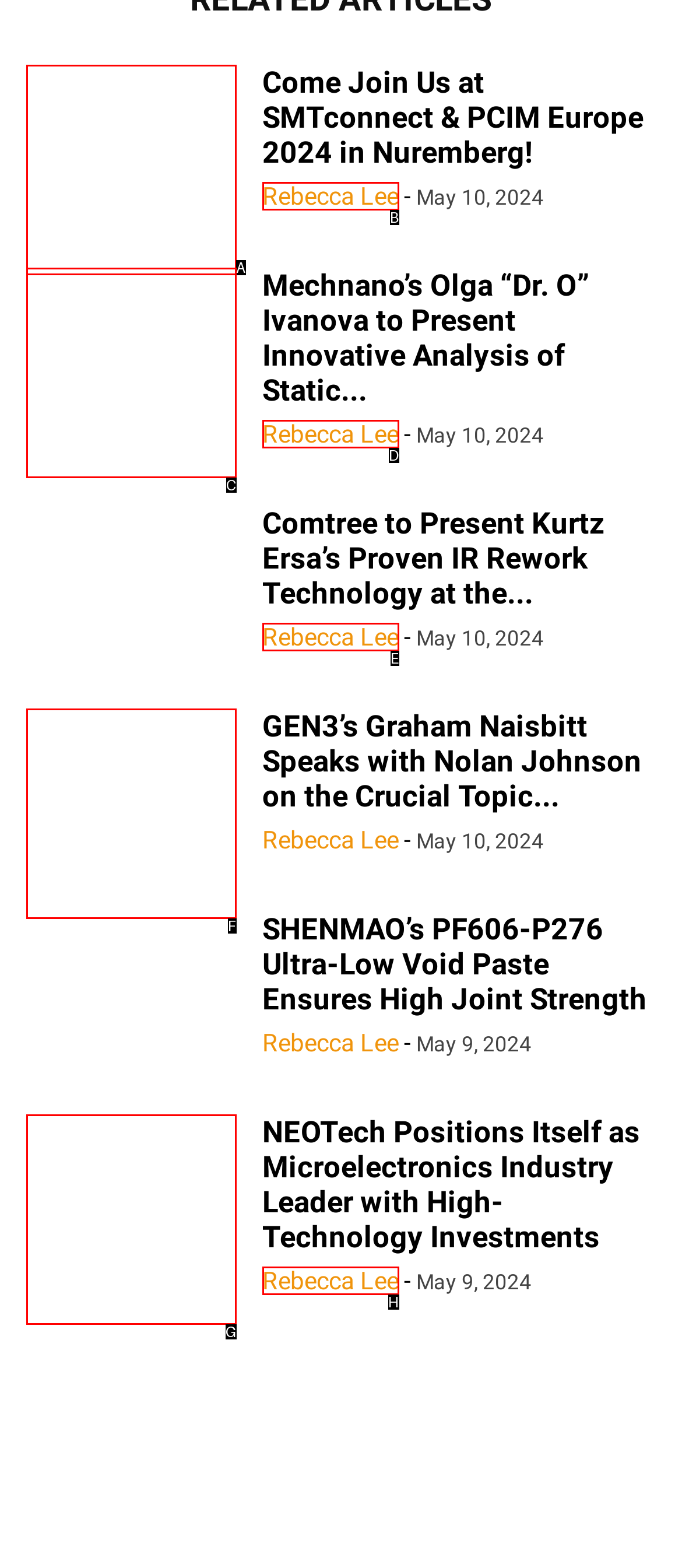Find the option that aligns with: Rebecca Lee
Provide the letter of the corresponding option.

H